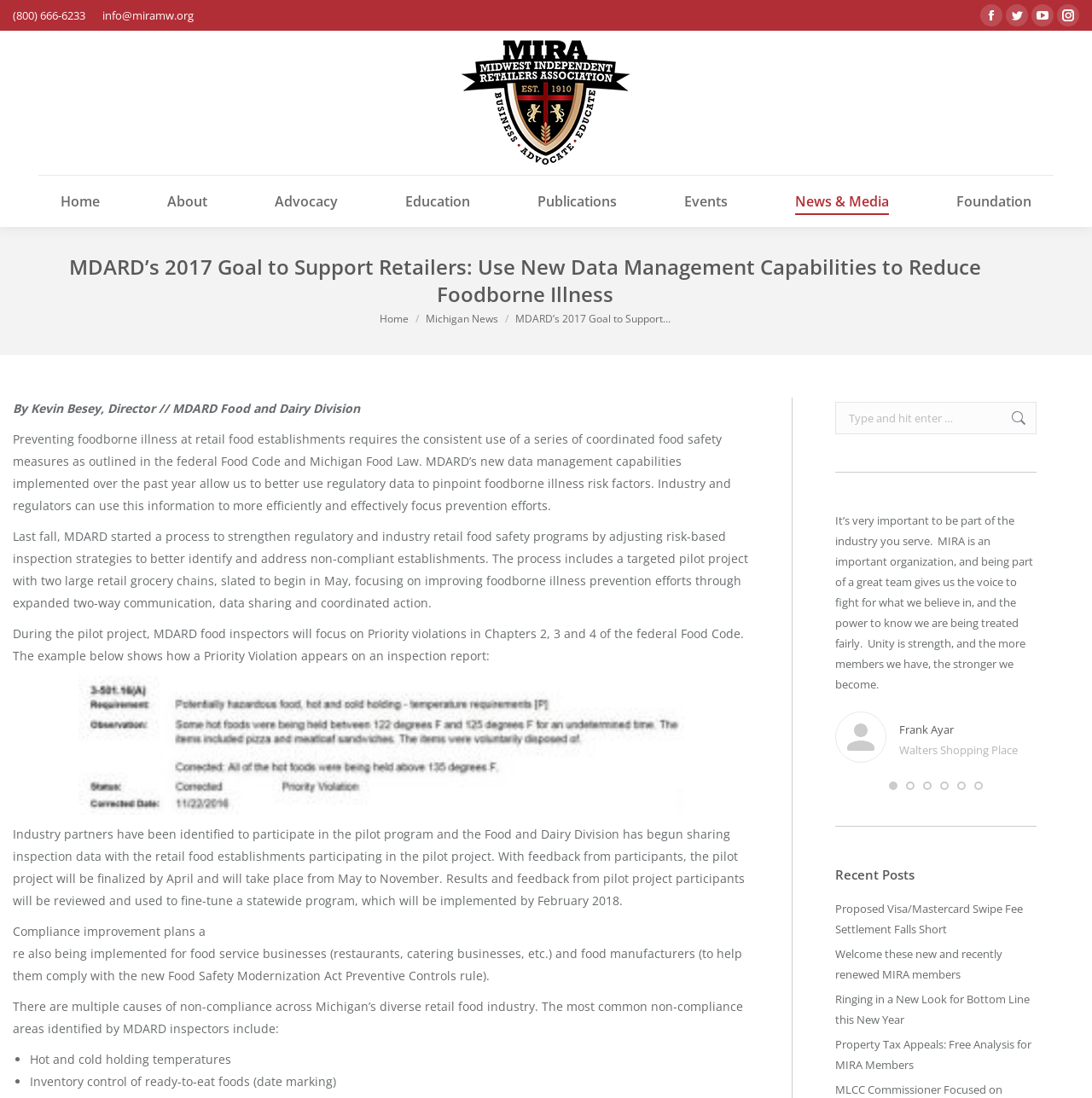What is the principal heading displayed on the webpage?

MDARD’s 2017 Goal to Support Retailers: Use New Data Management Capabilities to Reduce Foodborne Illness